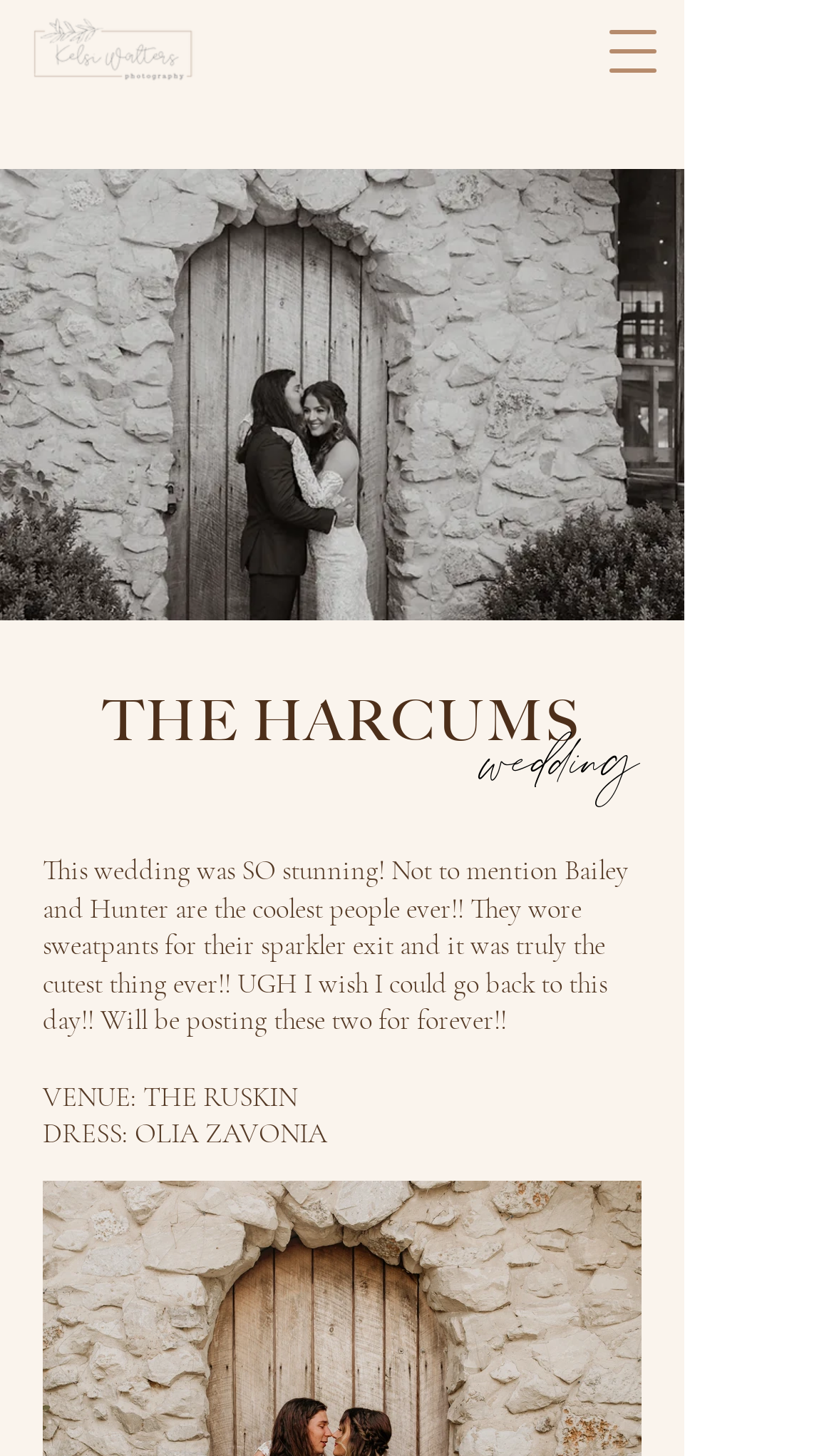Analyze the image and deliver a detailed answer to the question: How many headings are on this webpage?

I counted the number of heading elements on the webpage, which are 'THE HARCUMS' and 'wedding', so there are 2 headings in total.